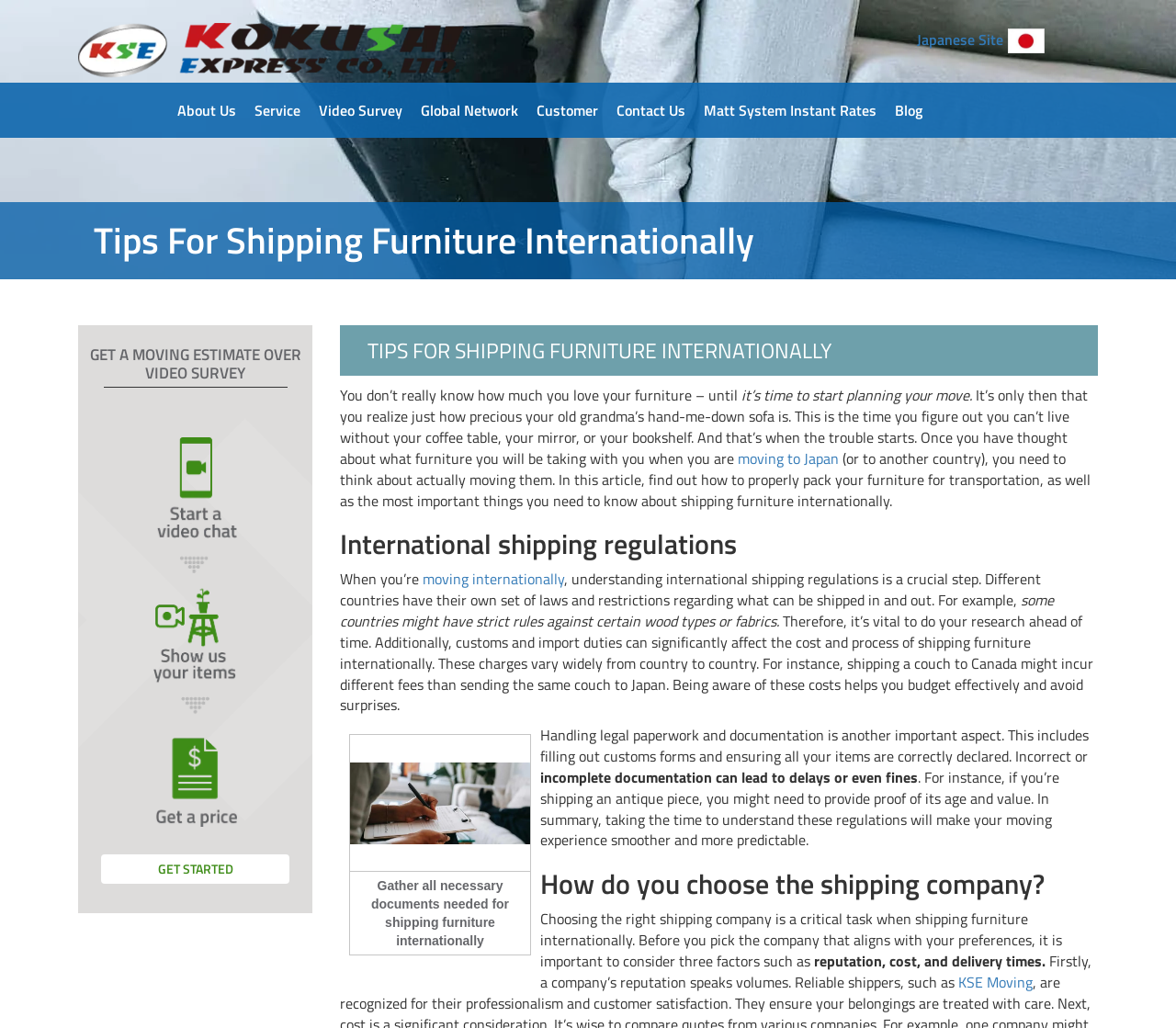Detail the various sections and features of the webpage.

The webpage is about providing essential tips for shipping furniture internationally. At the top, there is a logo of "Kokusai Express Japan" with a link to the company's website, accompanied by a Japanese flag icon. Below the logo, there is a navigation menu with links to various sections, including "About Us", "Service", "Video Survey", "Global Network", "Customer", "Contact Us", "Matt System Instant Rates", and "Blog".

The main content of the webpage is divided into sections, each with a heading. The first section is titled "Tips For Shipping Furniture Internationally" and provides an introduction to the importance of planning and preparing for international furniture shipping. The text explains that it's crucial to think about what furniture to take, how to pack it, and the regulations involved in shipping.

The next section is titled "International shipping regulations" and discusses the importance of understanding laws and restrictions in different countries. The text highlights the need to research ahead of time and be aware of customs and import duties that can affect the cost and process of shipping.

Below this section, there is an image of a person filling out a document for shipping furniture internationally, accompanied by a caption that emphasizes the importance of gathering necessary documents.

The following section is titled "How do you choose the shipping company?" and provides guidance on selecting a reliable shipping company. The text advises considering factors such as reputation, cost, and delivery times.

Finally, there is a call-to-action section with a heading "GET A MOVING ESTIMATE OVER VIDEO SURVEY" and a button to "GET STARTED". This section appears to be promoting a video survey service to get a moving estimate.